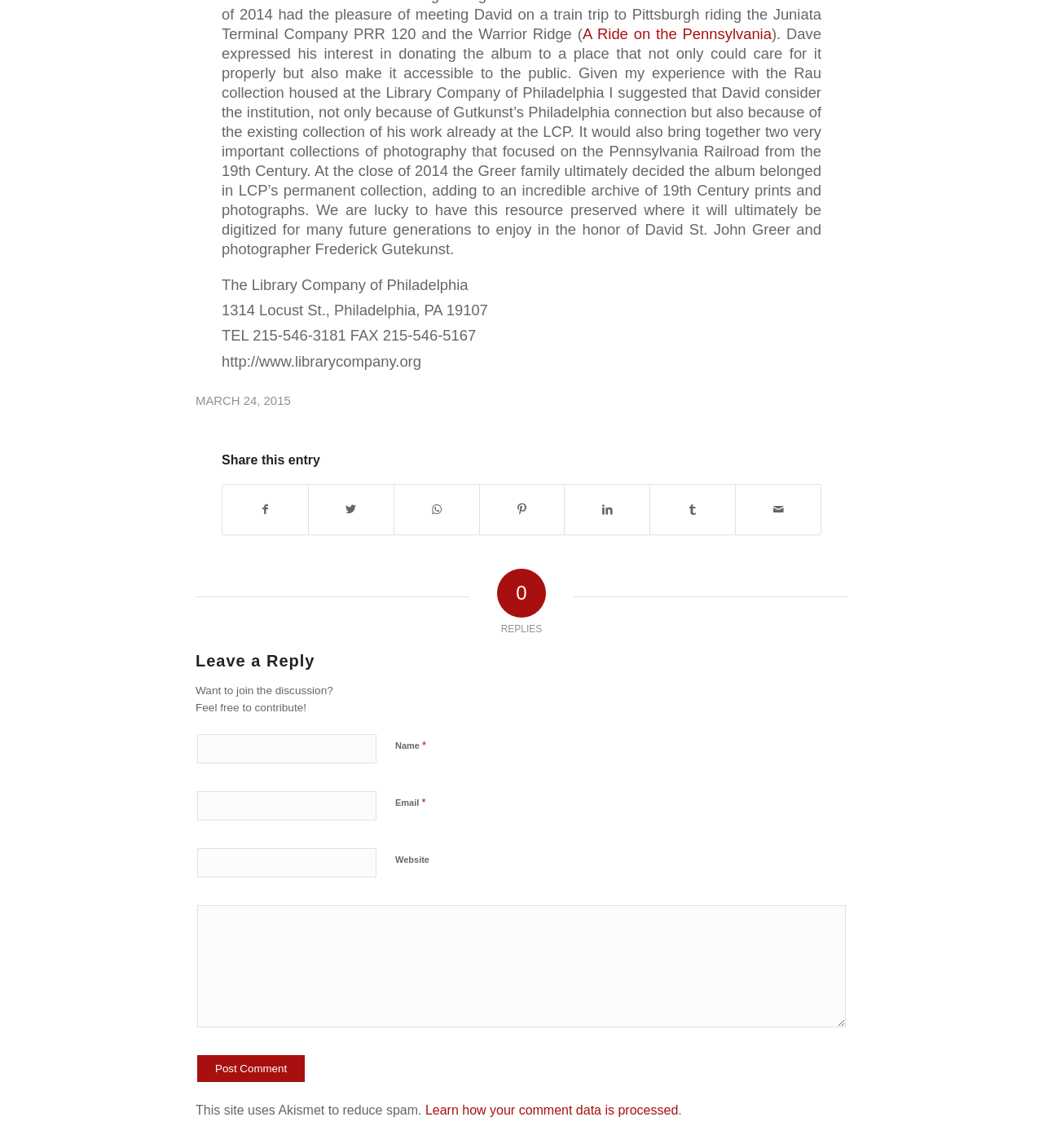Could you provide the bounding box coordinates for the portion of the screen to click to complete this instruction: "Enter your name"?

[0.189, 0.64, 0.361, 0.665]